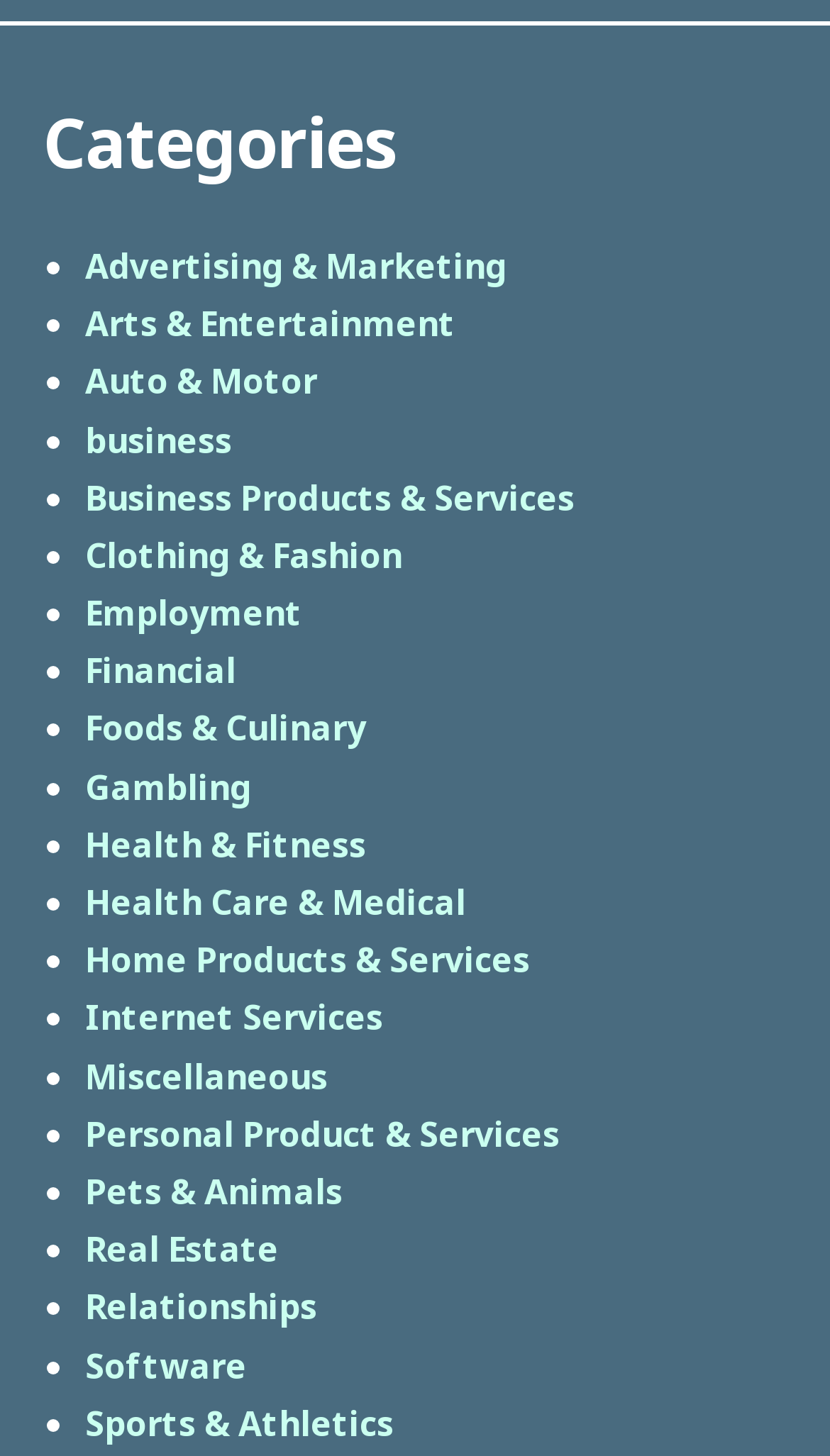Is 'Health Care & Medical' a subcategory of 'Health & Fitness'?
By examining the image, provide a one-word or phrase answer.

No